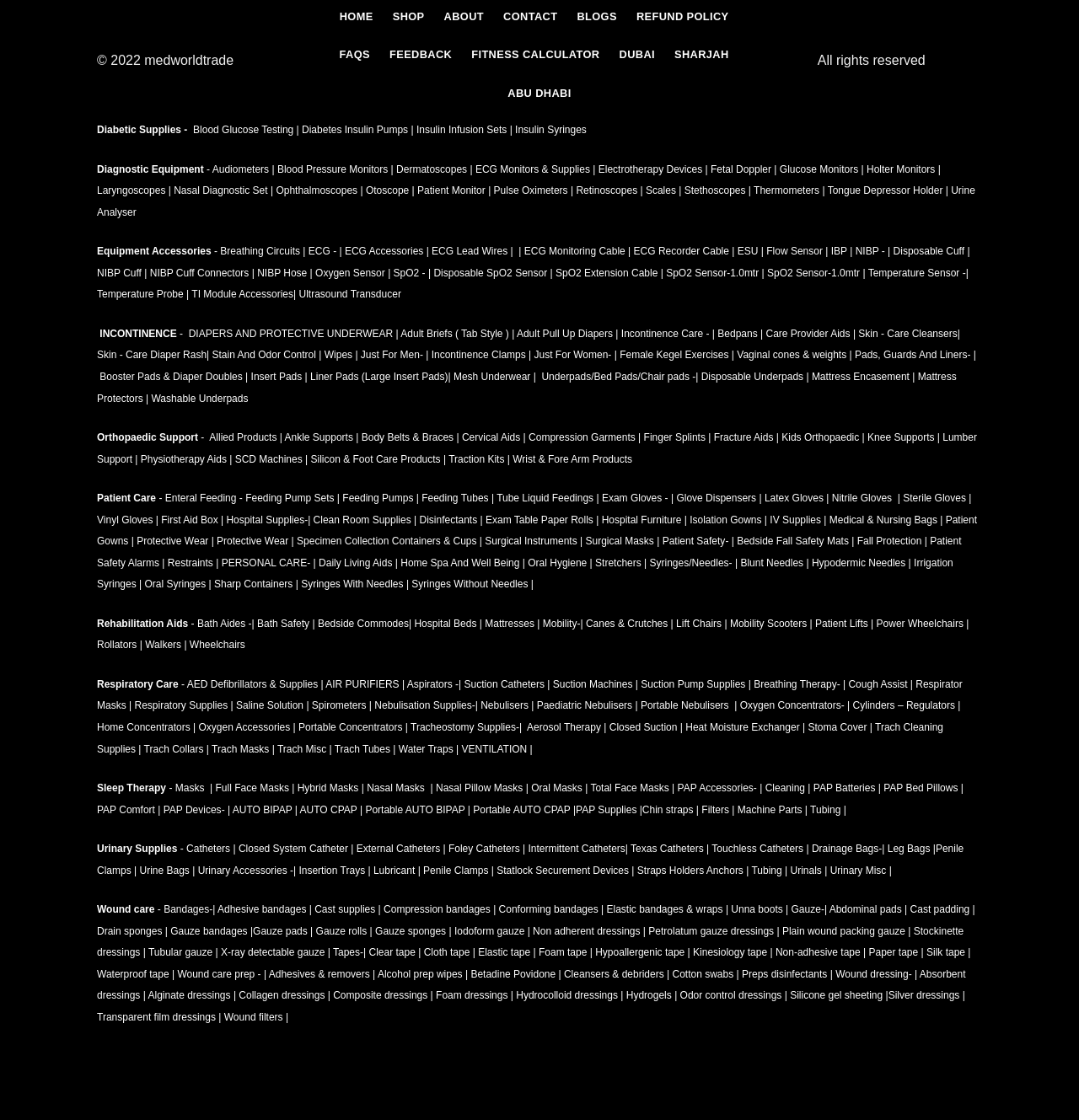What is the purpose of the website?
Using the image, elaborate on the answer with as much detail as possible.

The purpose of the website appears to be the sale of medical equipment, as evidenced by the numerous categories of medical equipment listed on the webpage. The website likely allows users to browse and purchase medical equipment online.